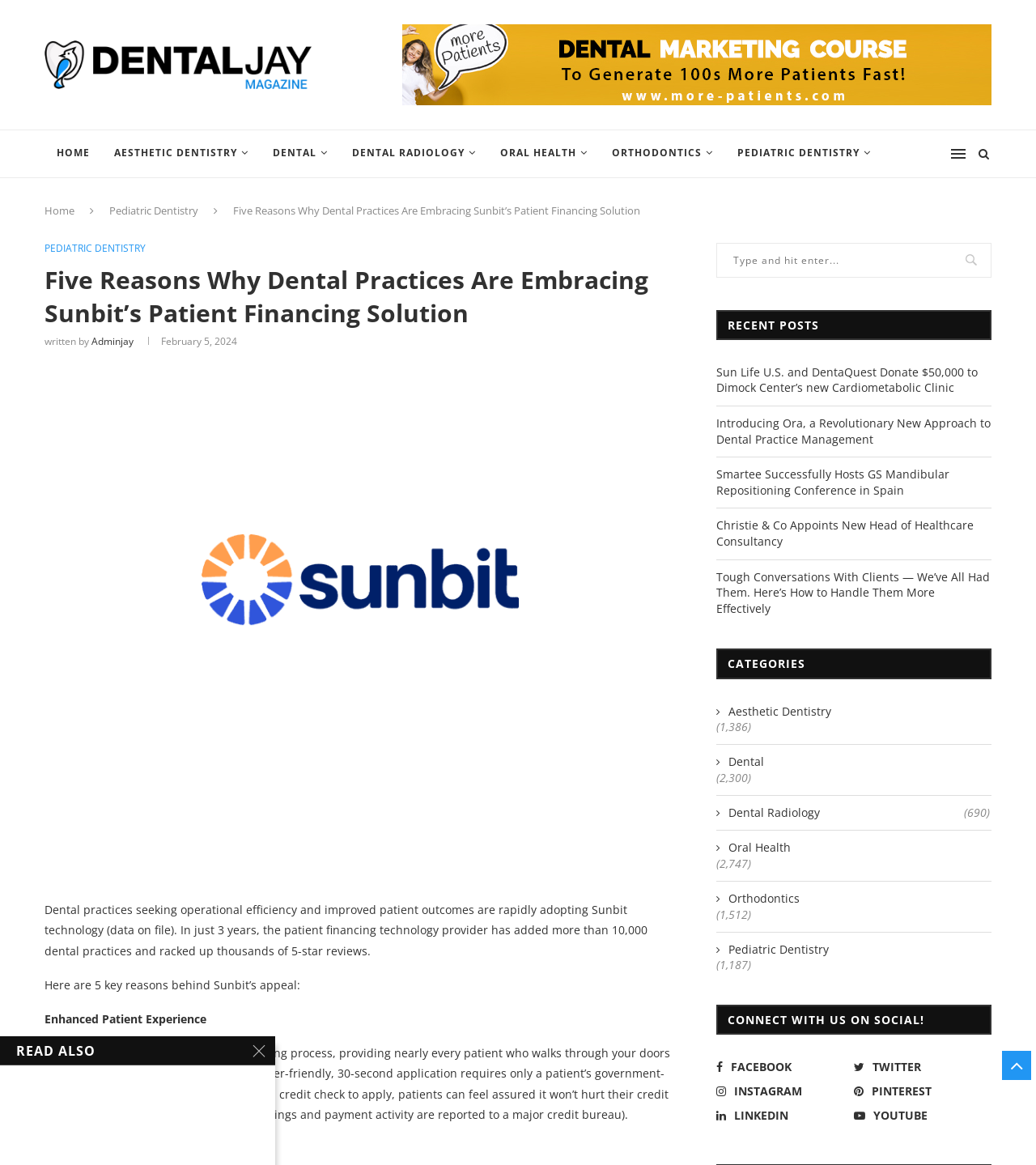What is the topic of the main article on the webpage?
Using the image as a reference, give an elaborate response to the question.

The main article on the webpage is titled 'Five Reasons Why Dental Practices Are Embracing Sunbit’s Patient Financing Solution', which suggests that the topic of the article is related to Sunbit's patient financing solution and its adoption by dental practices.